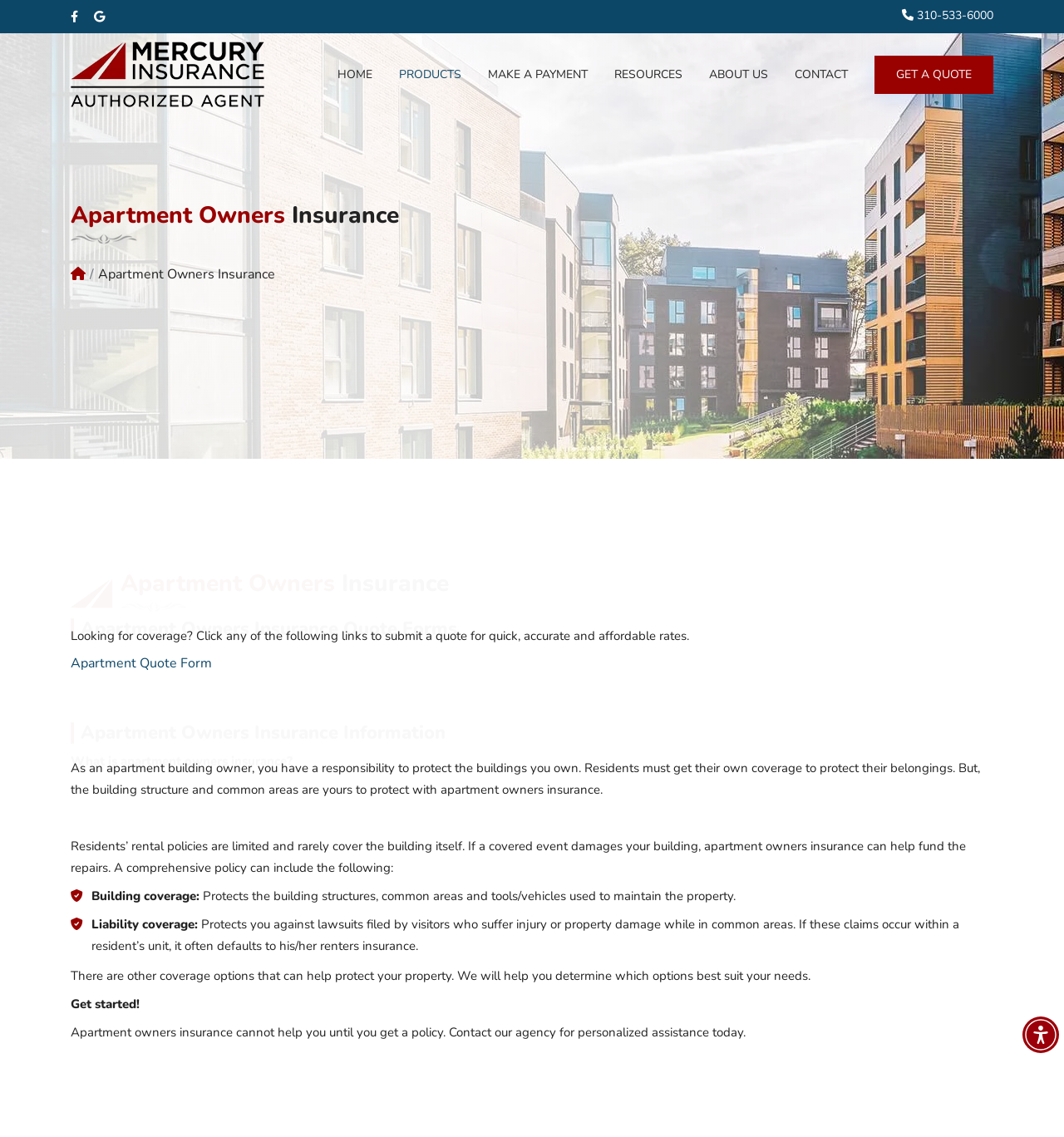What is the purpose of the 'GET A QUOTE' button?
Based on the image, please offer an in-depth response to the question.

The 'GET A QUOTE' button is a call-to-action that encourages users to get a quote for apartment owners insurance. By clicking this button, users can likely initiate the process of getting a quote for comprehensive coverage.